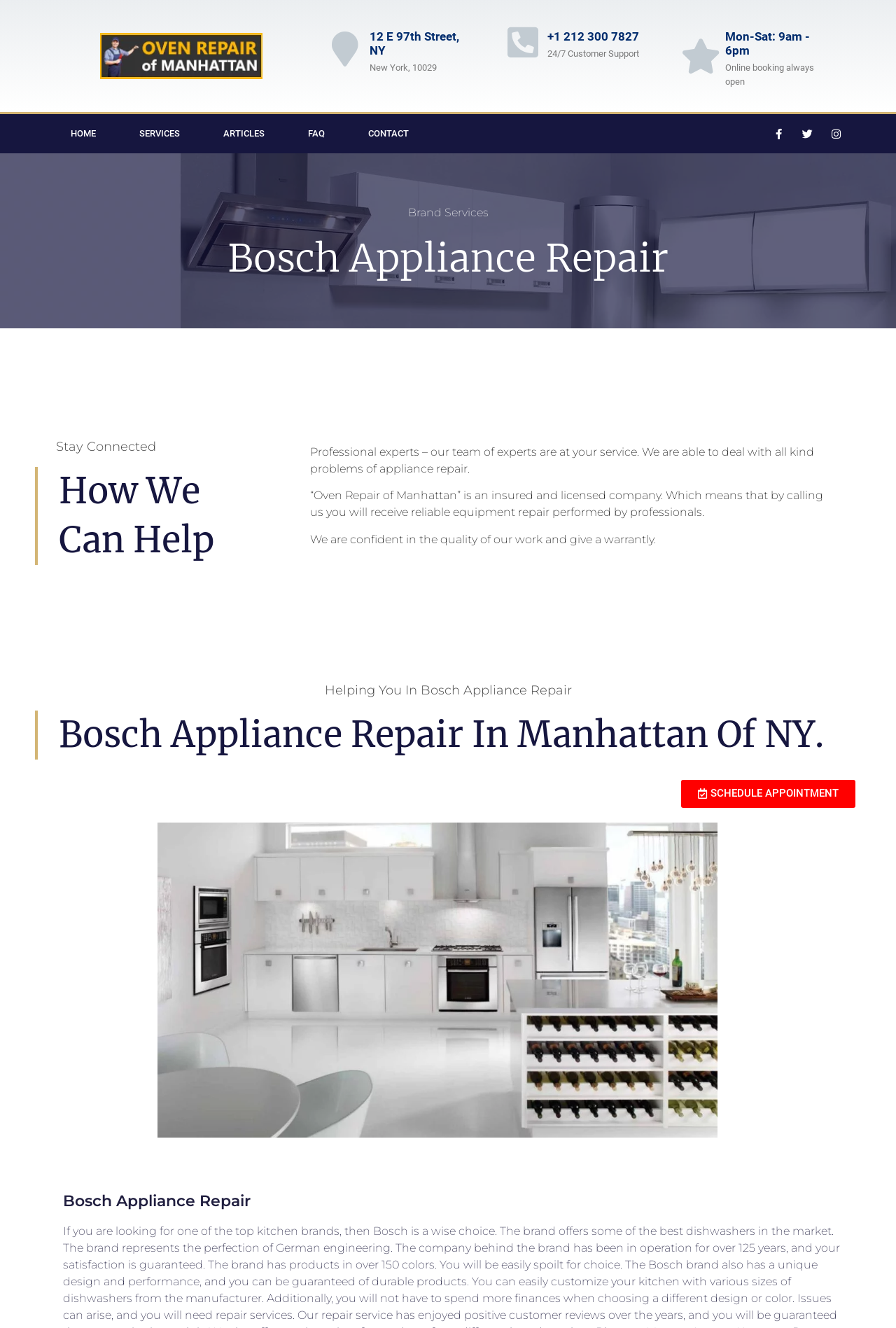Find the bounding box coordinates for the HTML element described as: "Twitter". The coordinates should consist of four float values between 0 and 1, i.e., [left, top, right, bottom].

[0.89, 0.093, 0.913, 0.109]